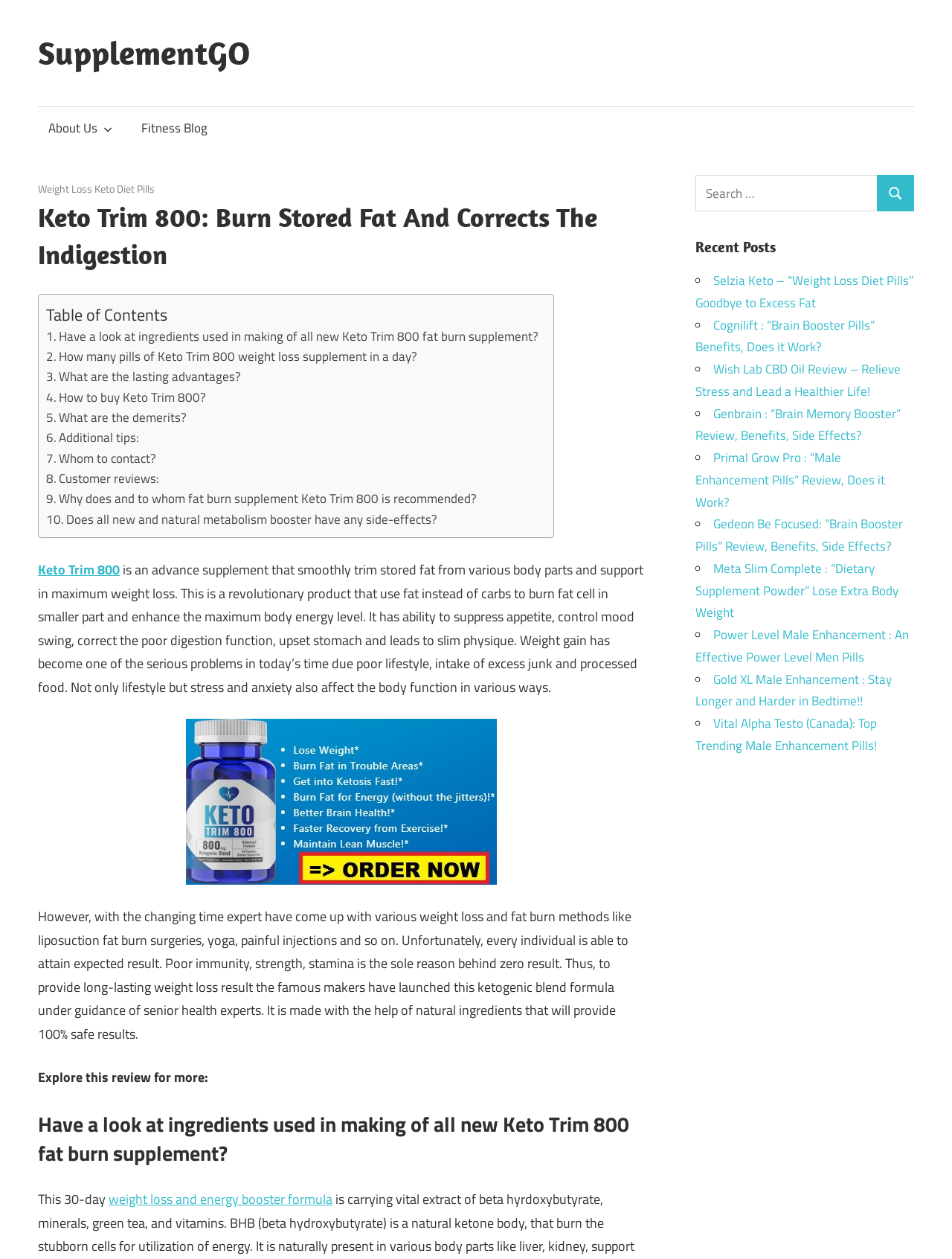Specify the bounding box coordinates of the element's region that should be clicked to achieve the following instruction: "Contact us". The bounding box coordinates consist of four float numbers between 0 and 1, in the format [left, top, right, bottom].

None